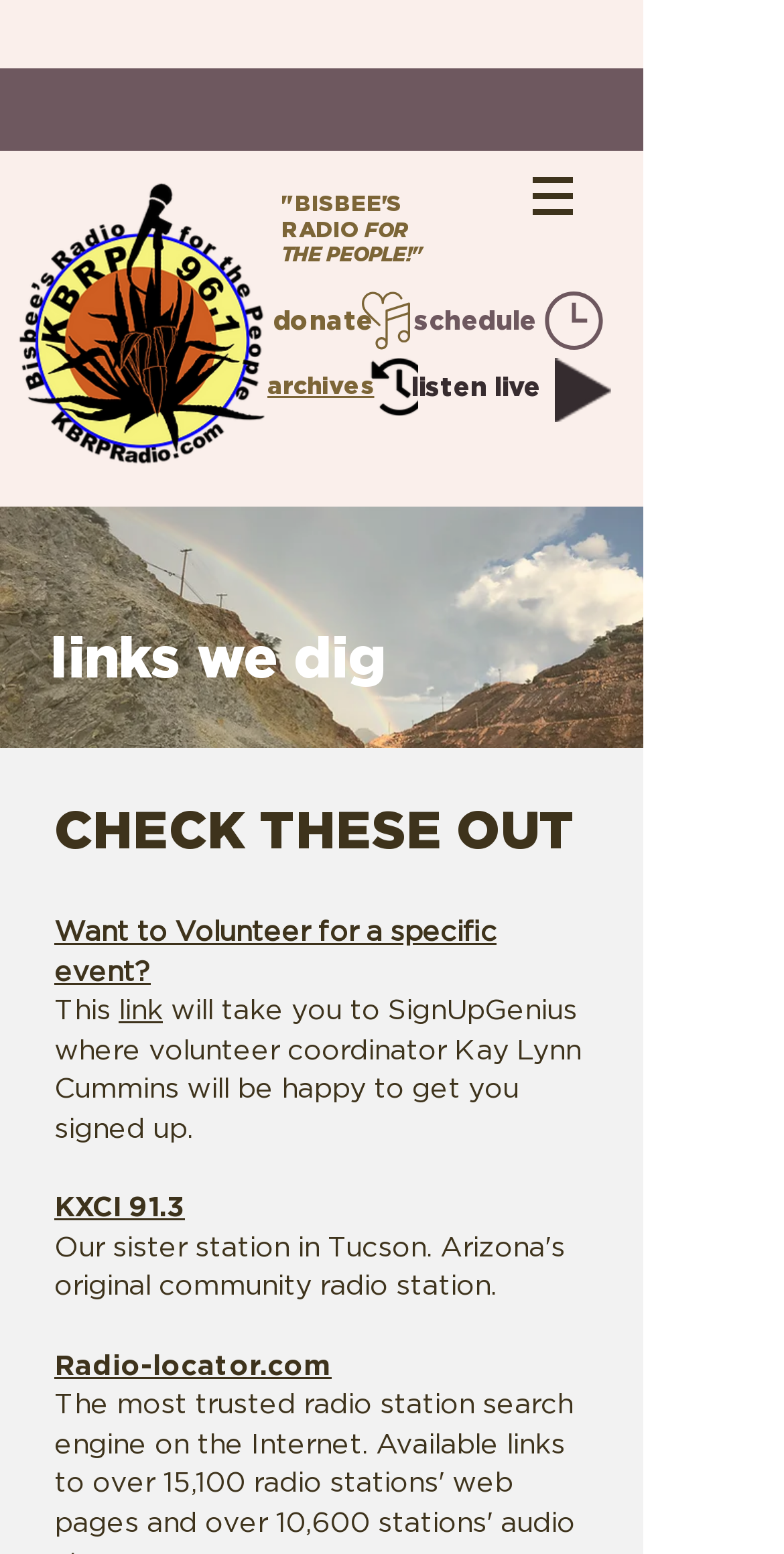Explain the contents of the webpage comprehensively.

This webpage is about KBRP LP 96.1, a radio station. At the top, there is a prominent heading that reads "BISBEE'S RADIO FOR THE PEOPLE!" which is also a link. Below it, there are several headings and links arranged horizontally, including "donate", "schedule", "archives", and "listen live". 

To the right of the "archives" heading, there is an image of a graphic. The "listen live" link is positioned to the right of the "archives" heading. 

Further down, there is a navigation menu labeled "Site" with a button that has a popup menu. The button is accompanied by an image. 

Below the navigation menu, there is a section with a heading that reads "links we dig". This section contains several links, including "Want to Volunteer for a specific event?", "link", "KXCI 91.3", and "Radio-locator.com". There are also some static text elements that provide additional information about volunteering and signing up.